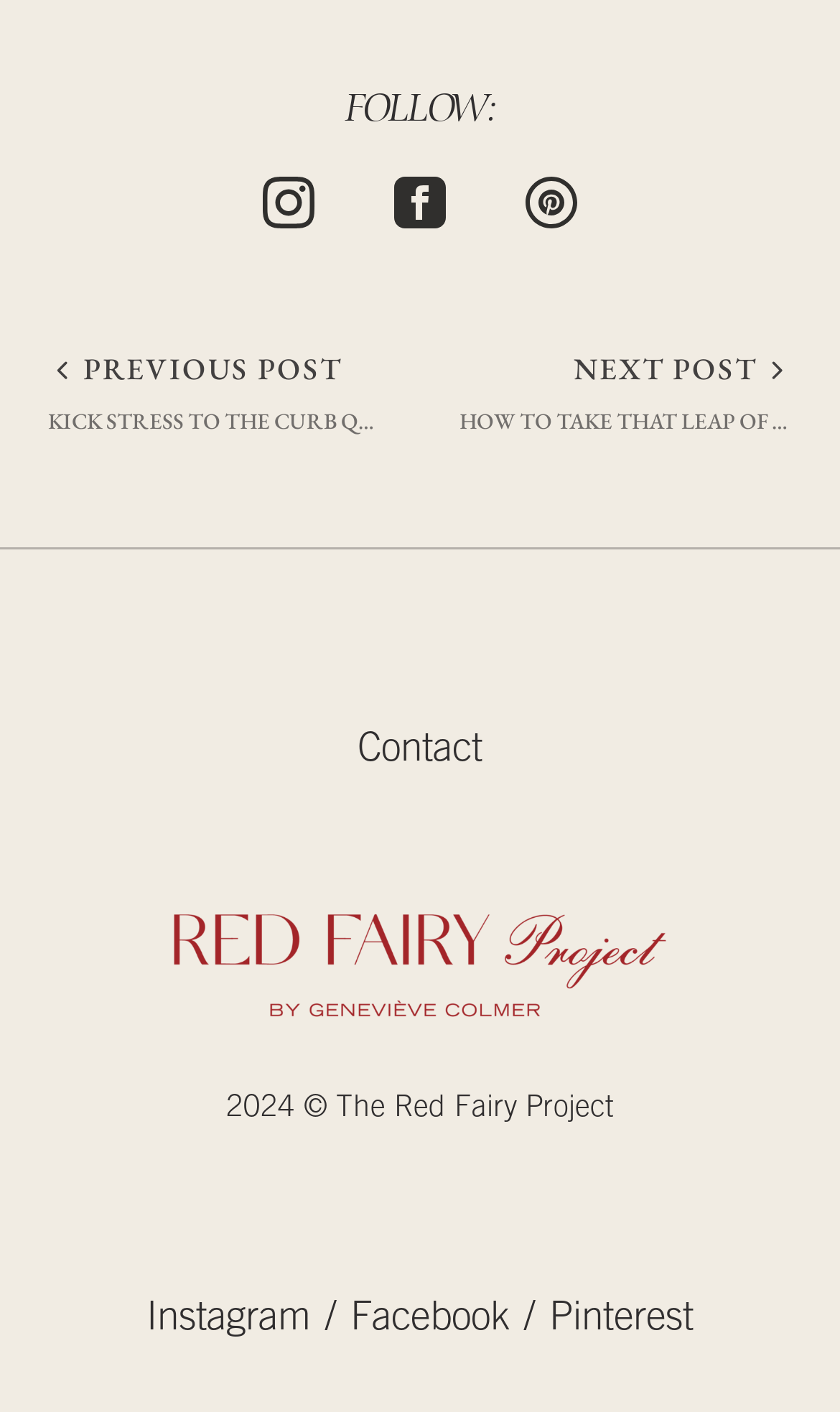Provide your answer to the question using just one word or phrase: What is the title of the previous post?

KICK STRESS TO THE CURB QUICKLY